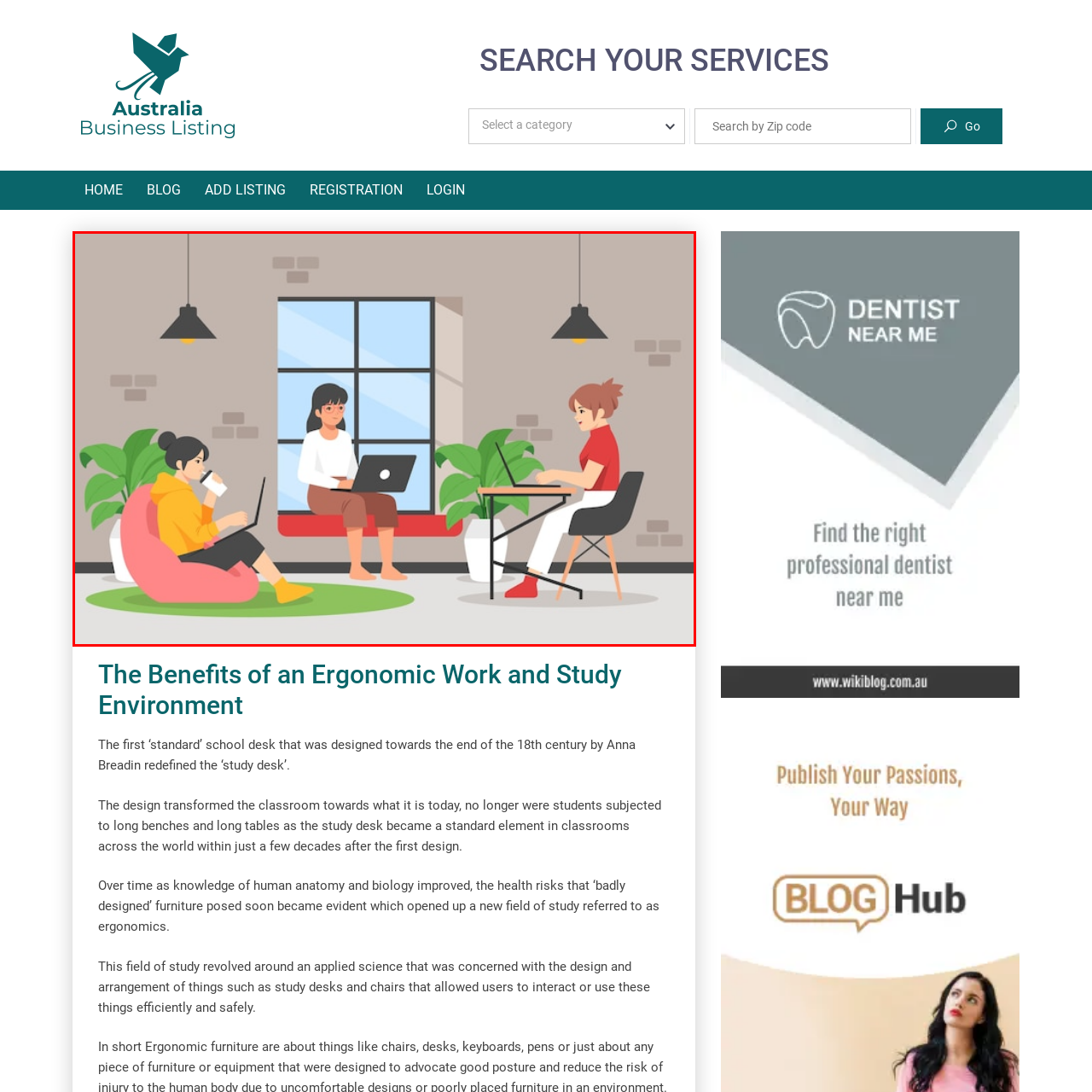Offer a detailed account of the image that is framed by the red bounding box.

The image illustrates a cozy and modern study area featuring three young women engaged in different activities related to work and study. To the left, a woman sits on a vibrant pink bean bag, casually sipping from a cup while using a laptop, embodying a relaxed and comfortable approach to productivity. In the center, another woman is seated on a window sill, focused on her laptop, dressed in a white top and light brown pants, surrounded by an inviting ambiance created by the natural light streaming through large windows. To the right, a third woman works diligently at a small desk, using a laptop and wearing a red shirt, engaged in her tasks. The setting is enhanced by lush green plants and a subtle color palette of beige and earthy tones, contributing to the overall ergonomic and encouraging atmosphere designed for effective study and work.